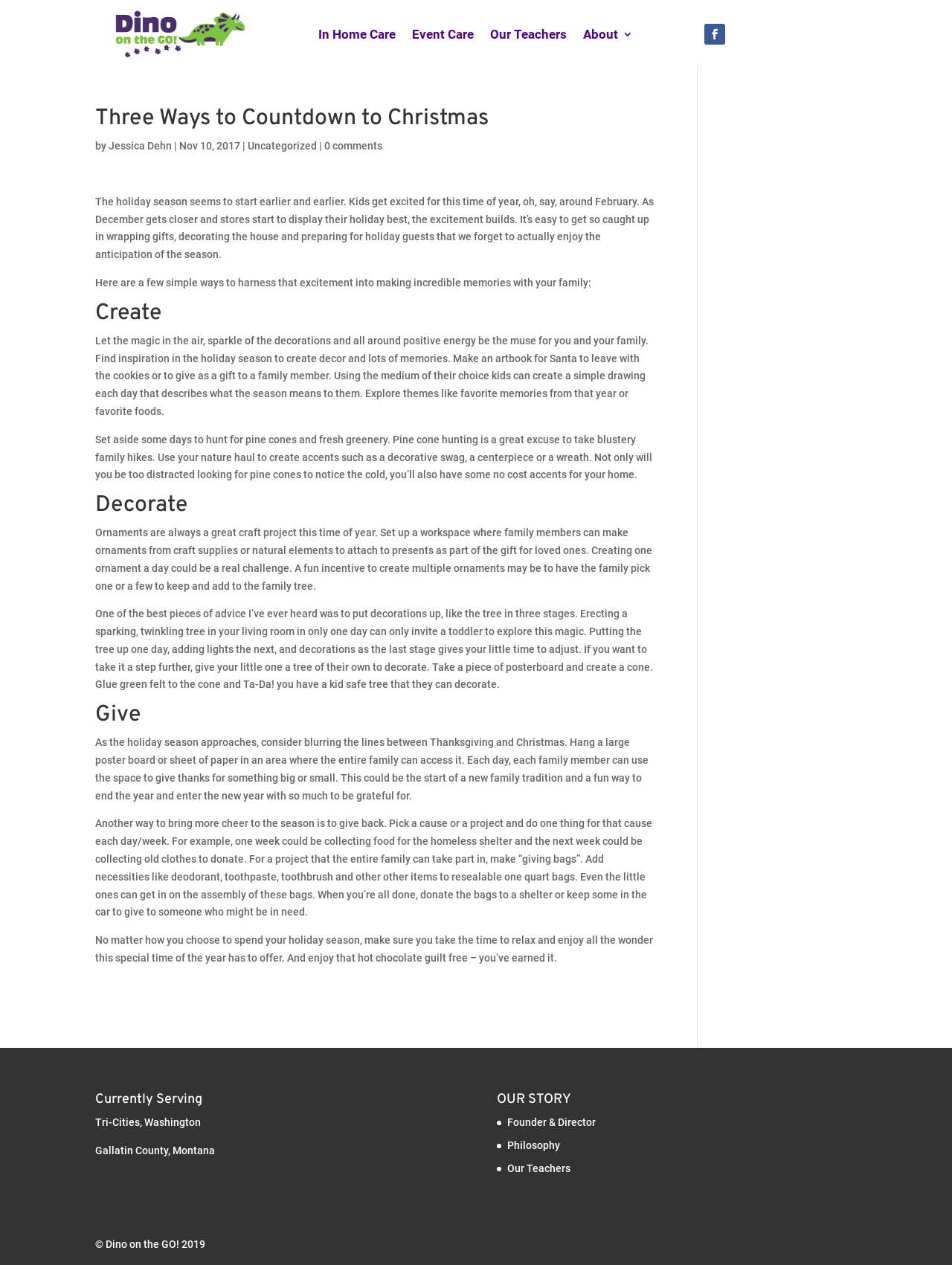What is the name of the website?
Your answer should be a single word or phrase derived from the screenshot.

Dino on the GO!